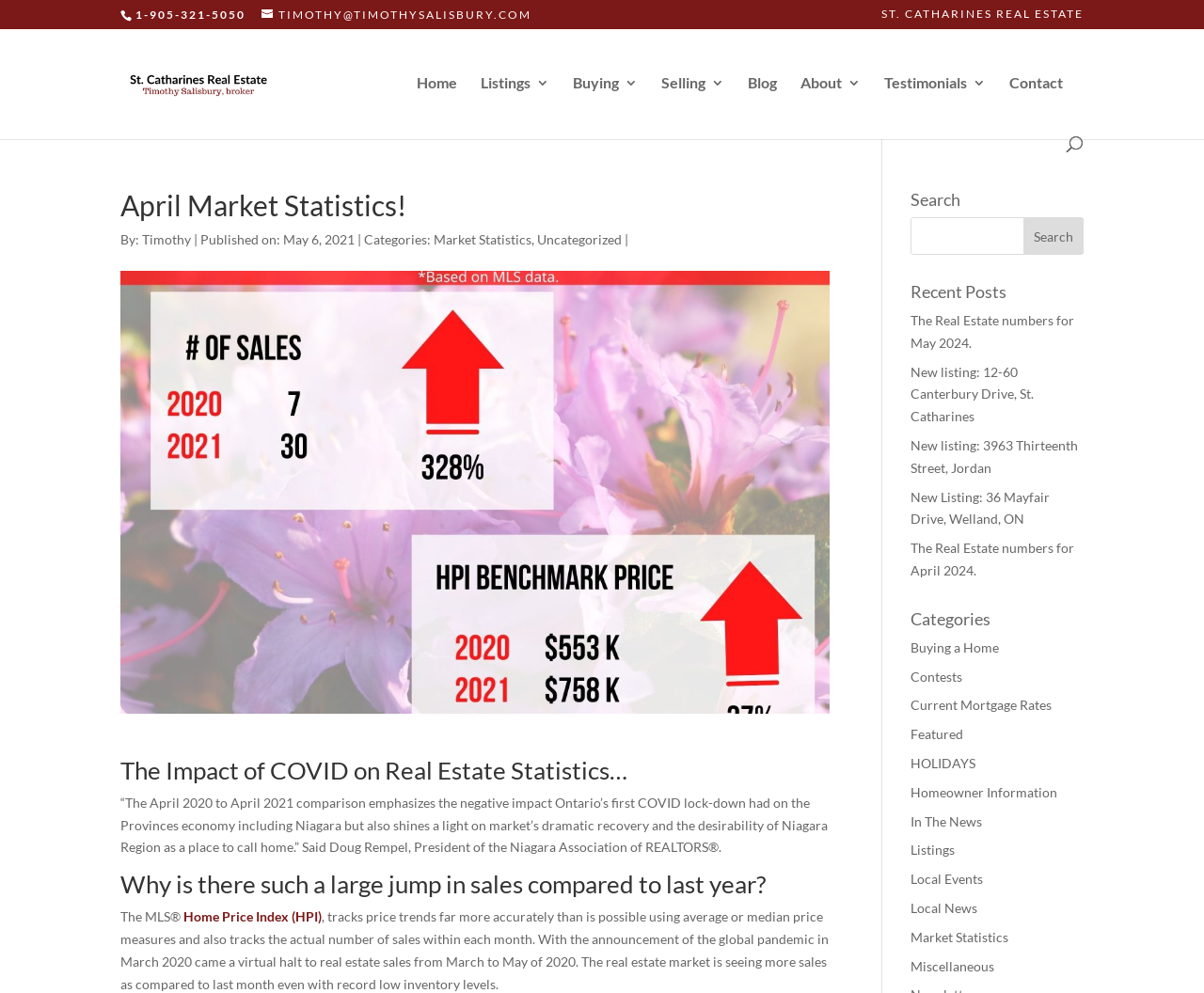What is the principal heading displayed on the webpage?

April Market Statistics!